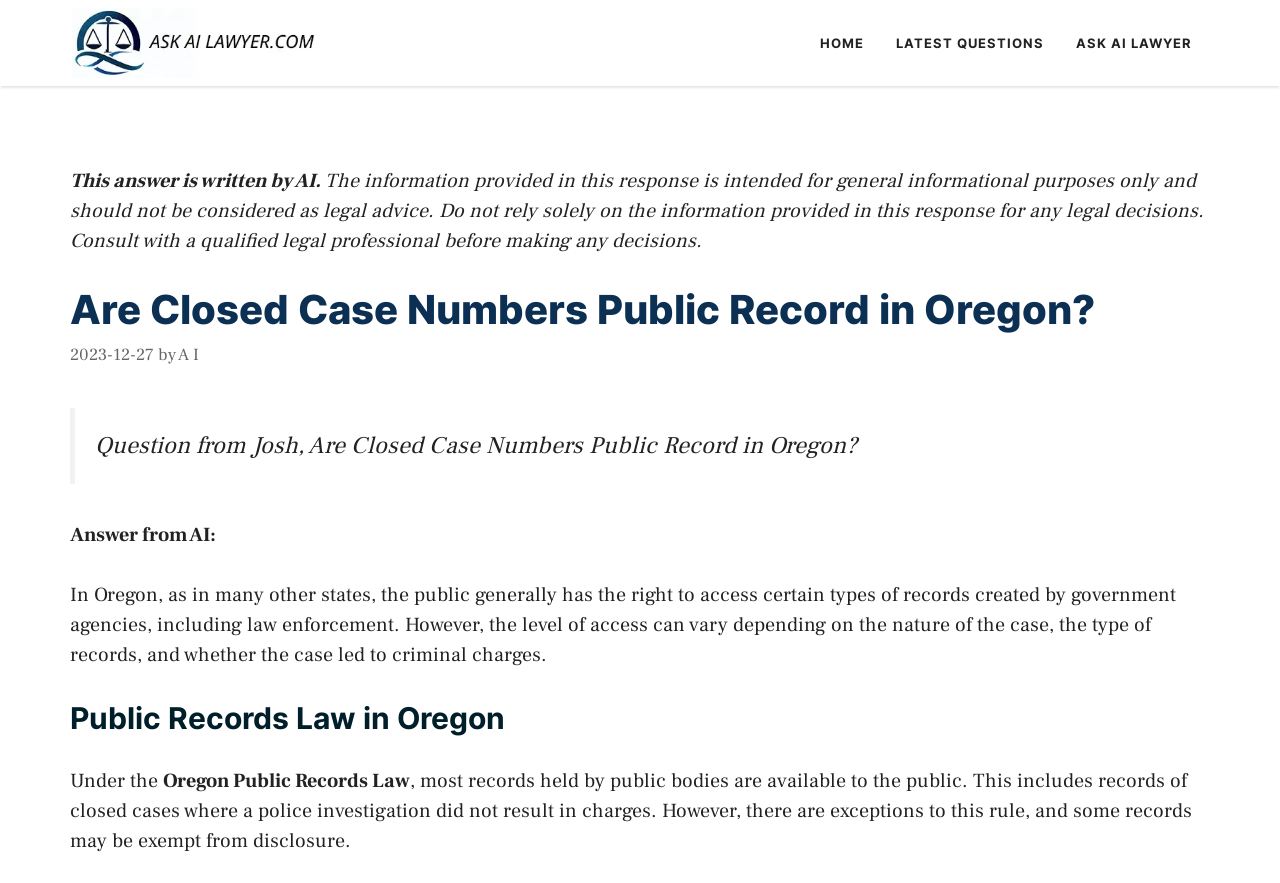Respond to the following question using a concise word or phrase: 
What is the topic of the question?

Closed Case Numbers Public Record in Oregon